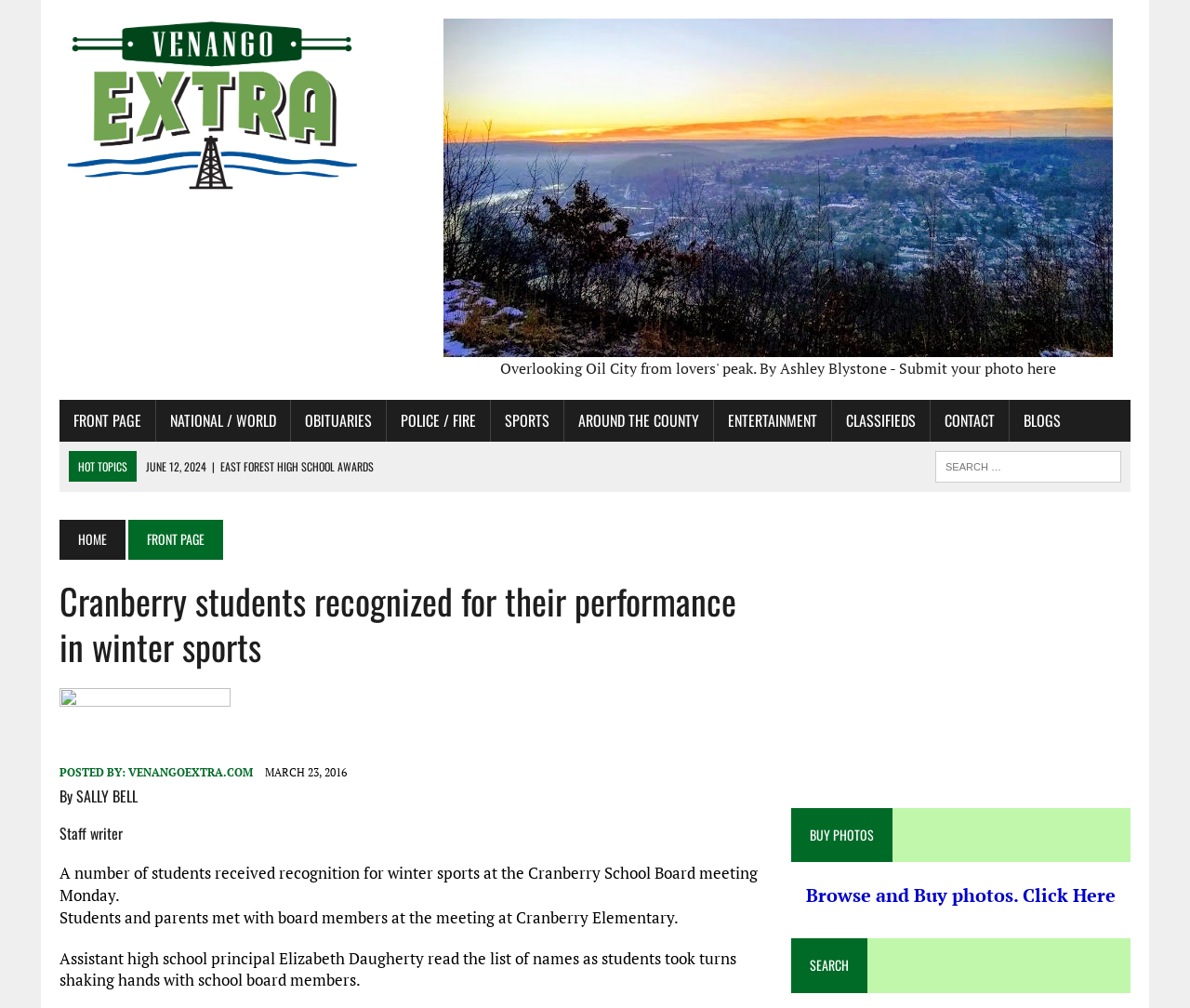Bounding box coordinates are to be given in the format (top-left x, top-left y, bottom-right x, bottom-right y). All values must be floating point numbers between 0 and 1. Provide the bounding box coordinate for the UI element described as: Blogs

[0.848, 0.396, 0.903, 0.438]